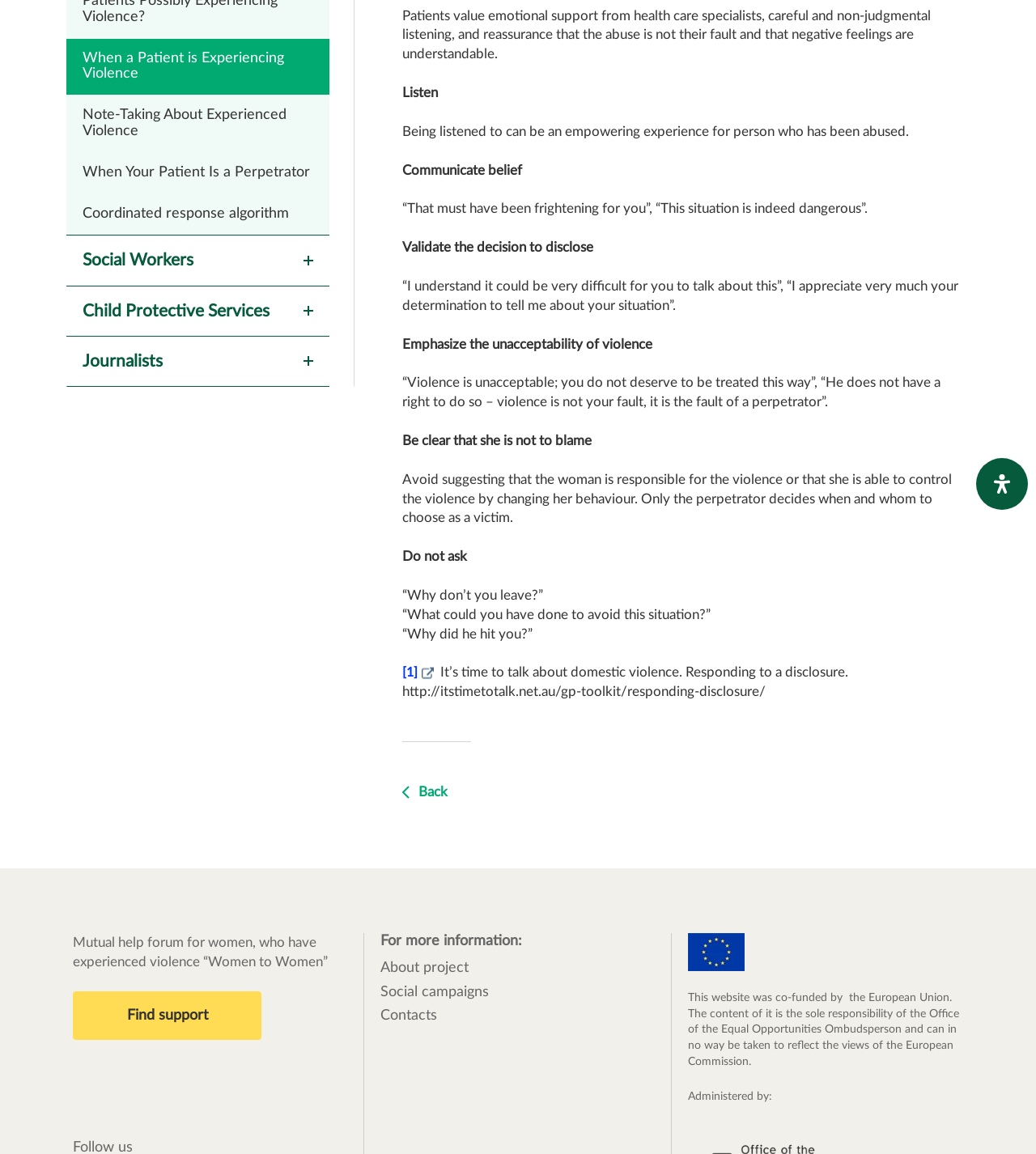Locate the bounding box of the UI element described by: "Journalists" in the given webpage screenshot.

[0.064, 0.292, 0.318, 0.334]